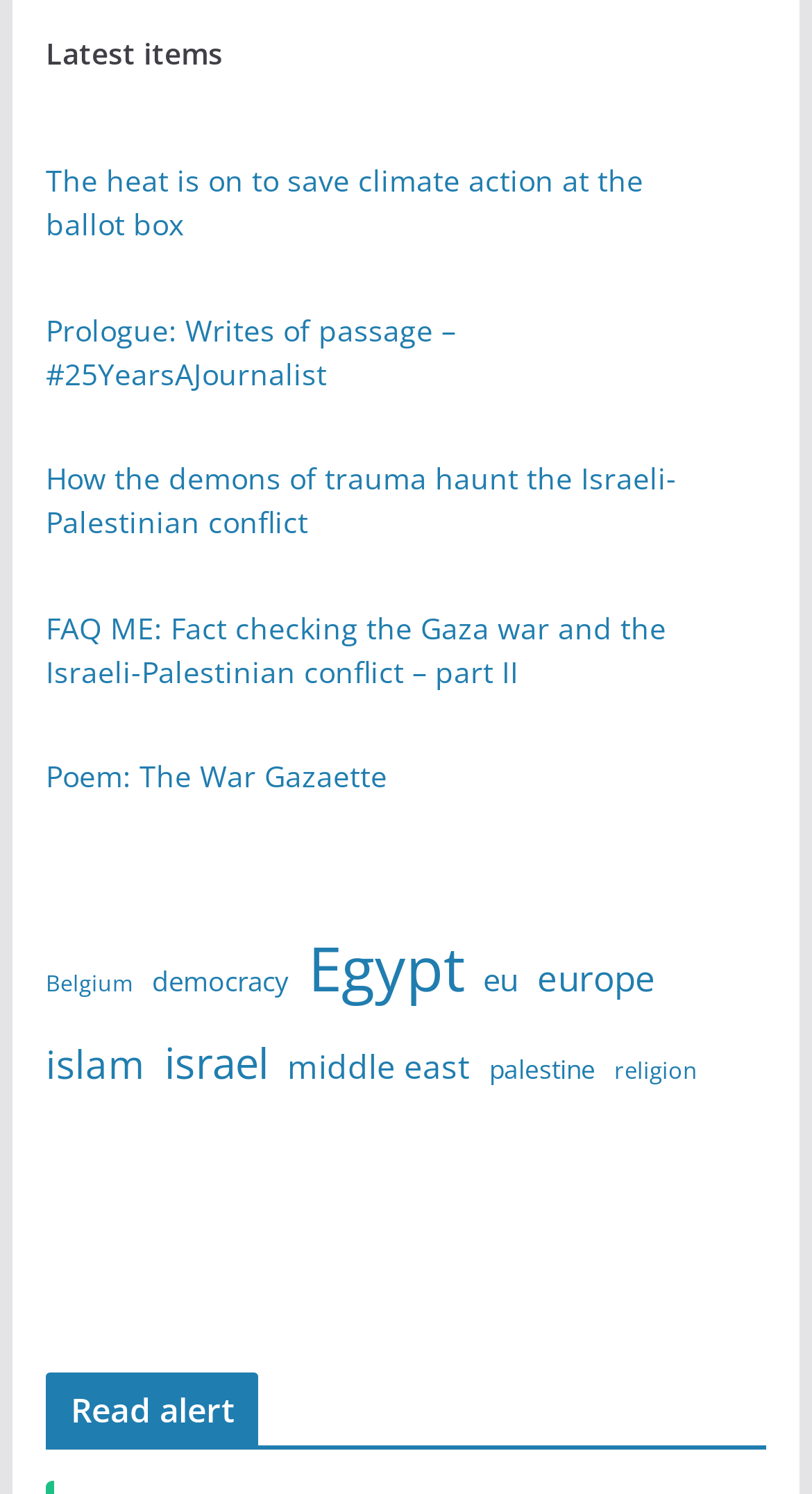Please find the bounding box coordinates of the element that needs to be clicked to perform the following instruction: "Click on the link 'Belgium'". The bounding box coordinates should be four float numbers between 0 and 1, represented as [left, top, right, bottom].

[0.056, 0.645, 0.164, 0.672]